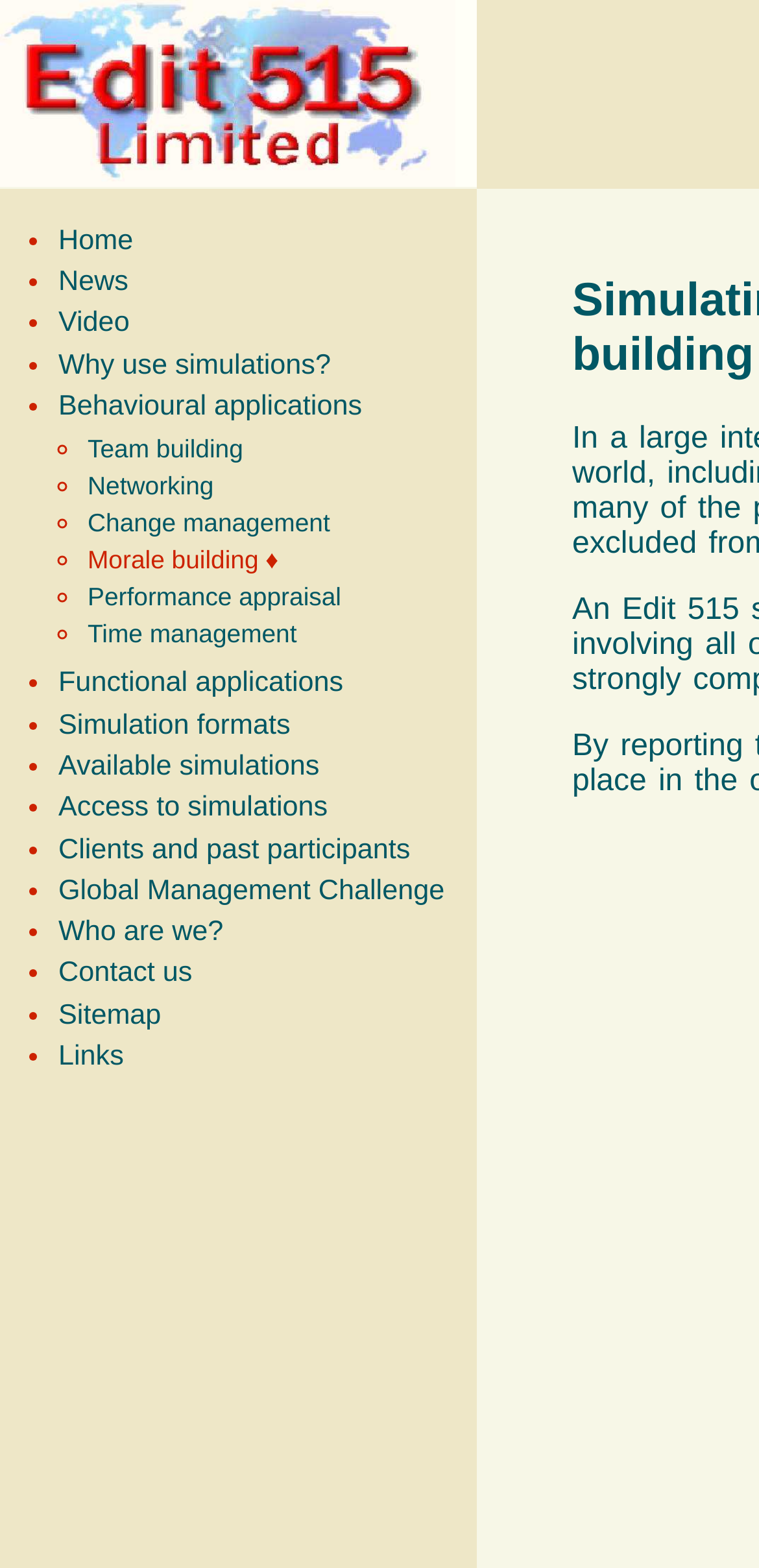Indicate the bounding box coordinates of the element that needs to be clicked to satisfy the following instruction: "Read about Change management". The coordinates should be four float numbers between 0 and 1, i.e., [left, top, right, bottom].

[0.115, 0.324, 0.435, 0.343]